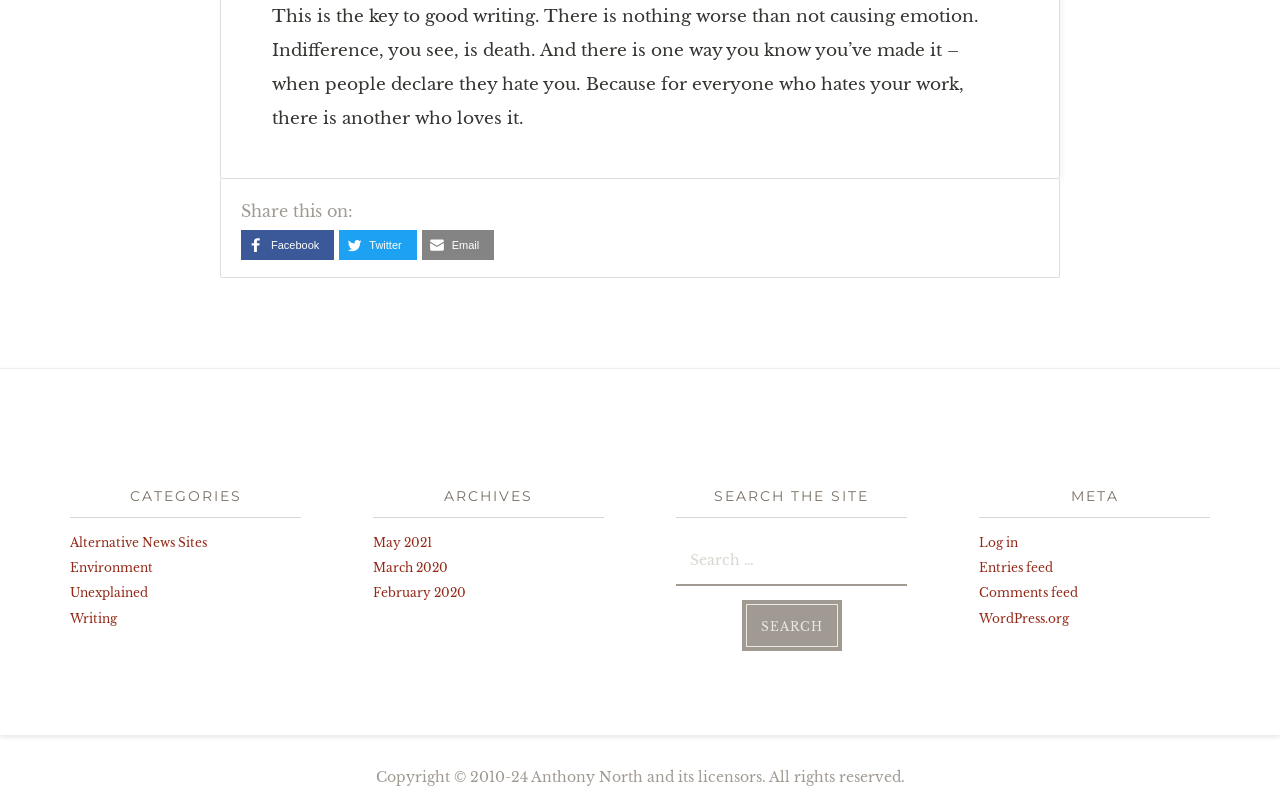What is the copyright information on this webpage?
Ensure your answer is thorough and detailed.

The copyright information is provided at the bottom of the webpage, stating that the content is copyrighted by Anthony North and its licensors from 2010 to 2024.